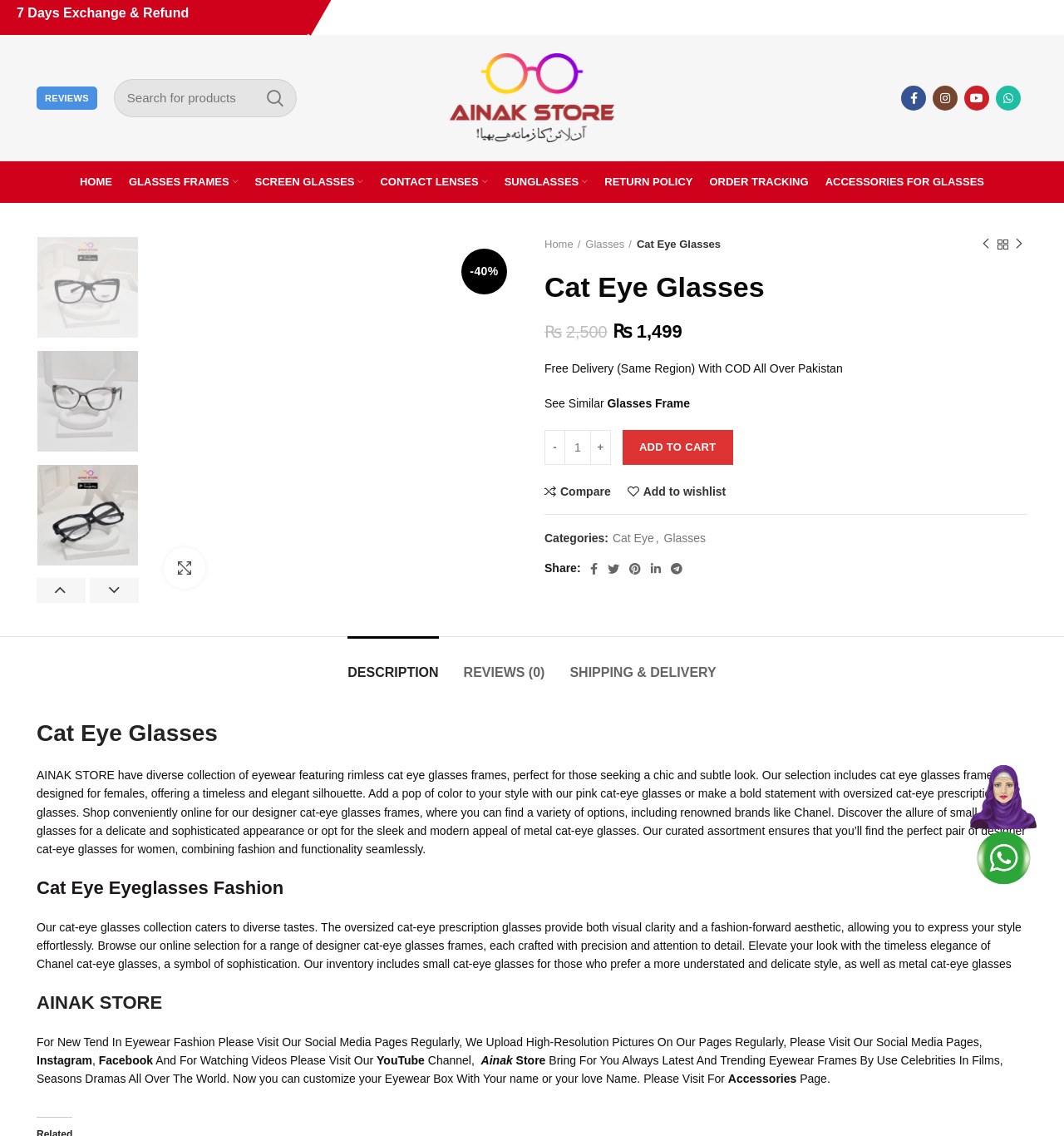Locate the UI element that matches the description YouTube in the webpage screenshot. Return the bounding box coordinates in the format (top-left x, top-left y, bottom-right x, bottom-right y), with values ranging from 0 to 1.

[0.354, 0.927, 0.399, 0.939]